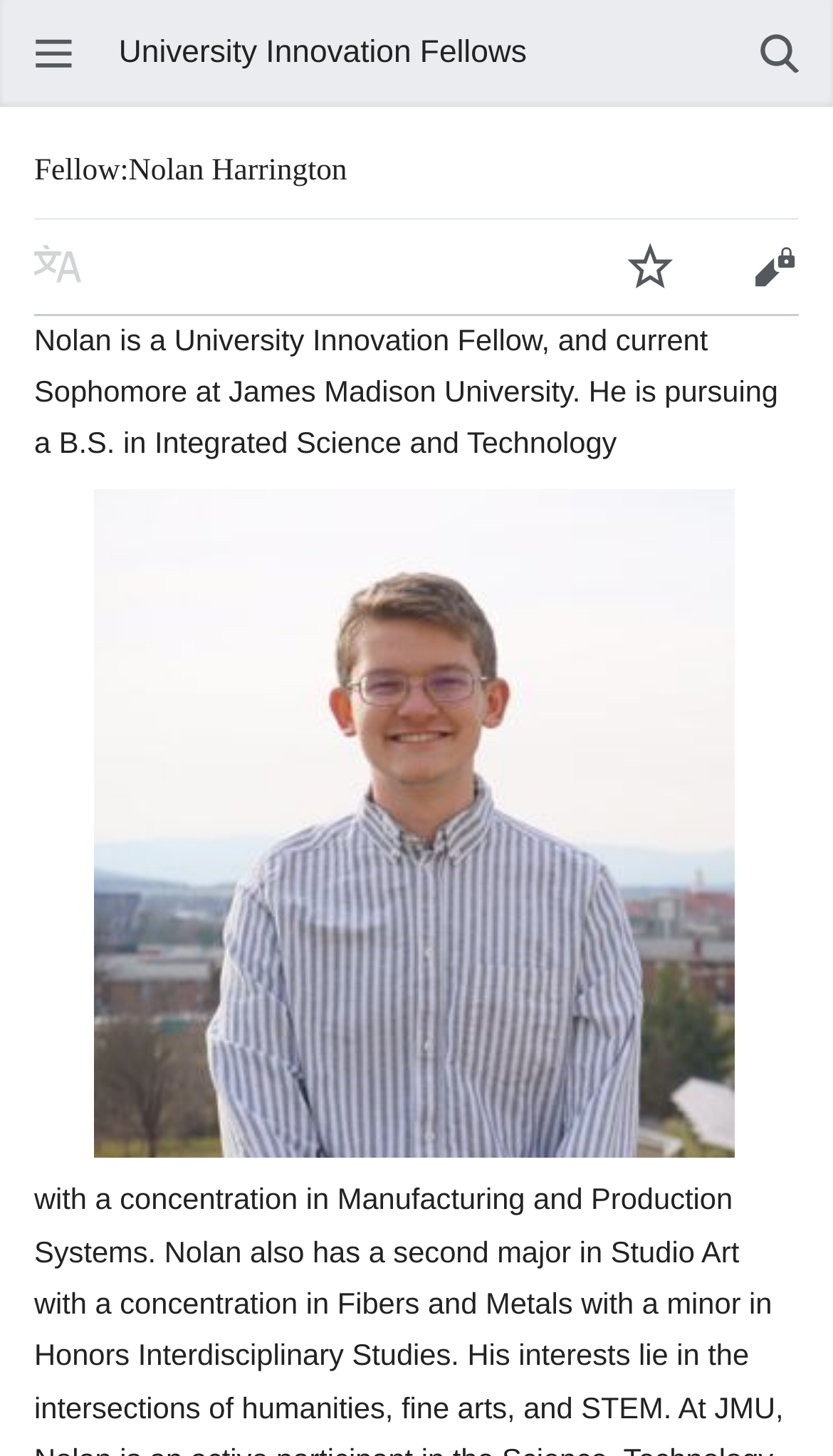What is the position of the 'Search' button?
Provide a well-explained and detailed answer to the question.

Based on the bounding box coordinates, the 'Search' button has a top-left coordinate of [0.87, 0.021] and a bottom-right coordinate of [1.0, 0.053], which indicates that it is located at the top right of the webpage.